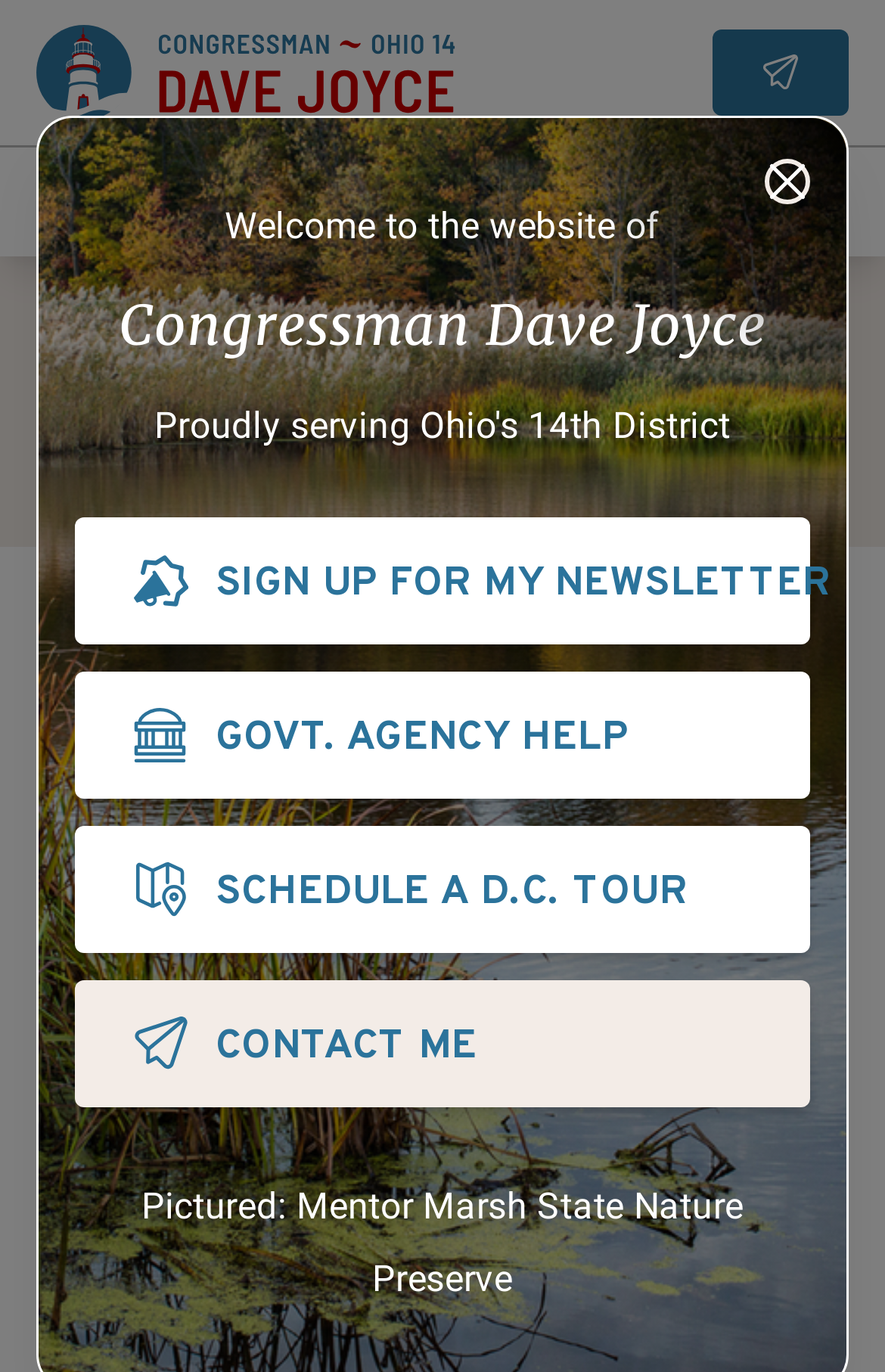Give a detailed account of the webpage, highlighting key information.

The webpage appears to be the official website of Congressman Dave Joyce, representing Ohio's 14th district. At the top right corner, there is a "Close" button. Below it, there is a heading that reads "Welcome to the website of Congressman Dave Joyce". 

On the top left side, there are several buttons and links, including "SIGN UP FOR MY NEWSLETTER", "GOVT. AGENCY HELP", "SCHEDULE A D.C. TOUR", and "CONTACT ME". These buttons are stacked vertically, with the "SIGN UP FOR MY NEWSLETTER" button at the top and the "CONTACT ME" button at the bottom.

Below these buttons, there is a horizontal separator line. Above the separator line, there are links to "Home" and "Contact Me" on the top left and right sides, respectively. Below the separator line, there are buttons and links to "Search", "ABOUT", "ISSUES", and "PRESS".

The main content of the webpage appears to be an article about Congressman Dave Joyce and Speaker Kevin McCarthy touring a well pad facility in Ohio. The article title is "Joyce, Speaker McCarthy Tour Well Pad Facility in Ohio". Below the title, there is a date "Jun 30, 2023". 

On the right side of the article, there are links to "Resources", "Energy", and social media sharing options. At the bottom of the webpage, there are links to "Energy" and "Press" again.

There is also a captioned image on the webpage, with the text "Pictured: Mentor Marsh State Nature Preserve" at the bottom of the image.